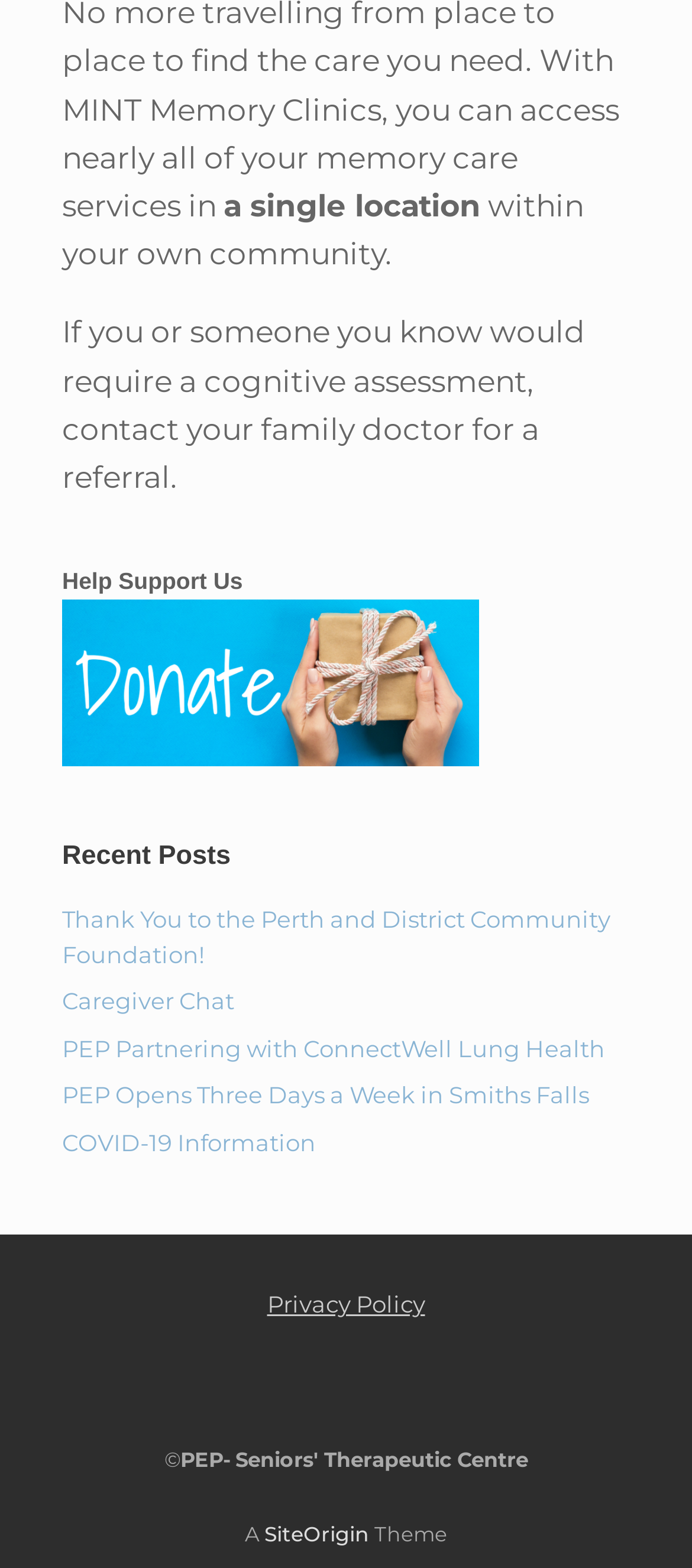Please specify the bounding box coordinates for the clickable region that will help you carry out the instruction: "Search for something".

None